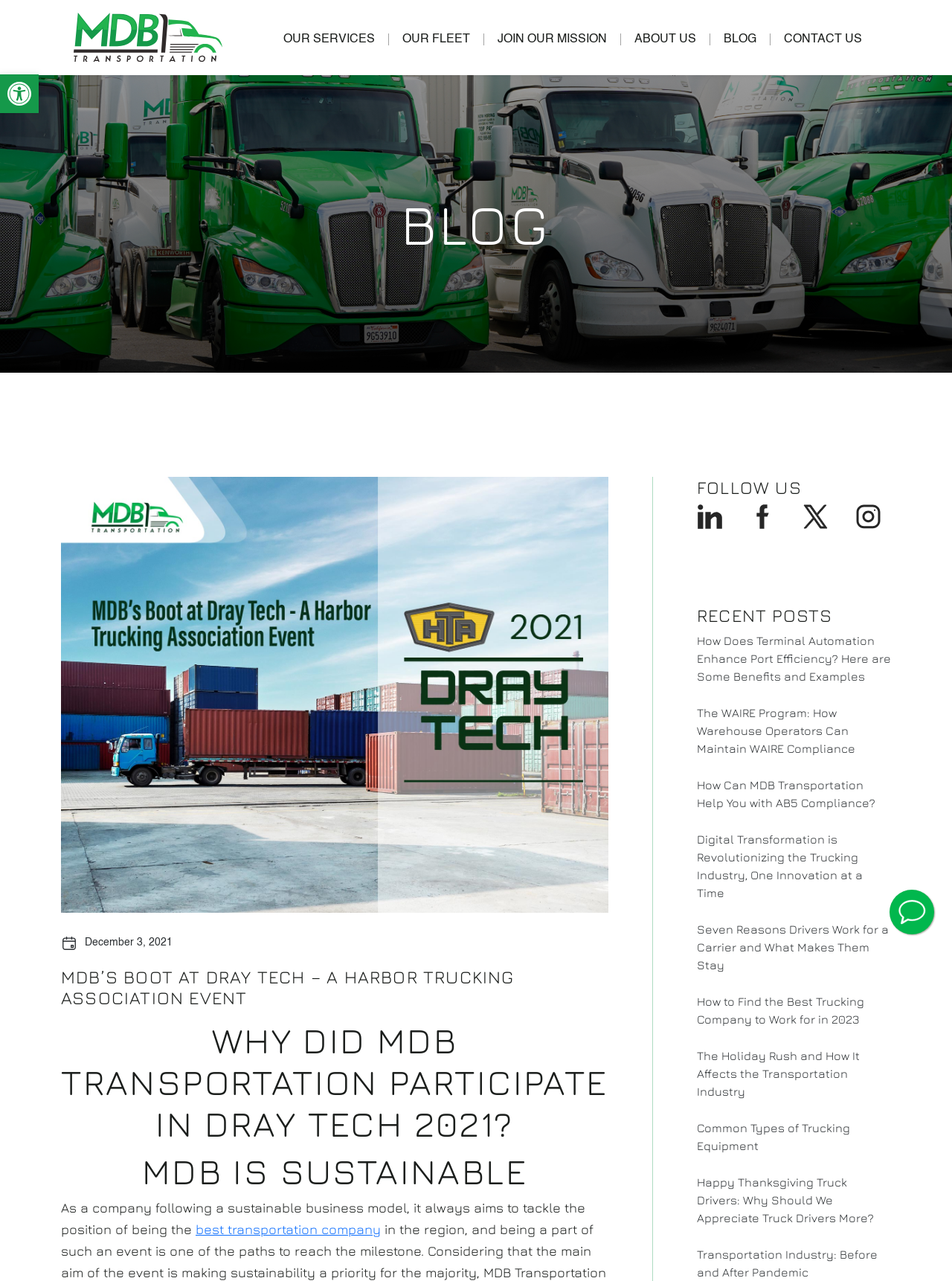Locate the bounding box of the UI element with the following description: "Common Types of Trucking Equipment".

[0.732, 0.873, 0.936, 0.901]